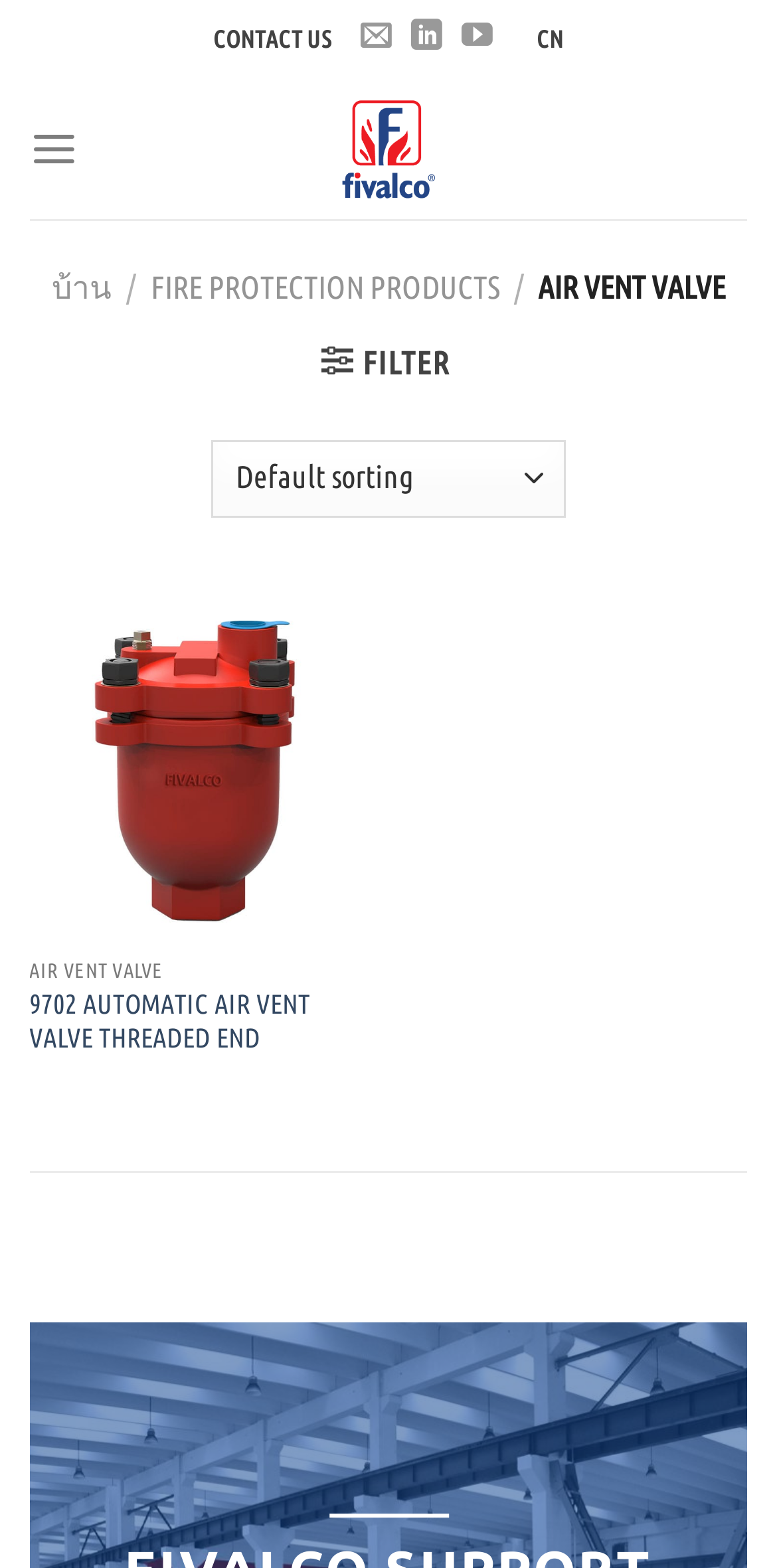Show me the bounding box coordinates of the clickable region to achieve the task as per the instruction: "Click CONTACT US".

[0.267, 0.006, 0.434, 0.045]